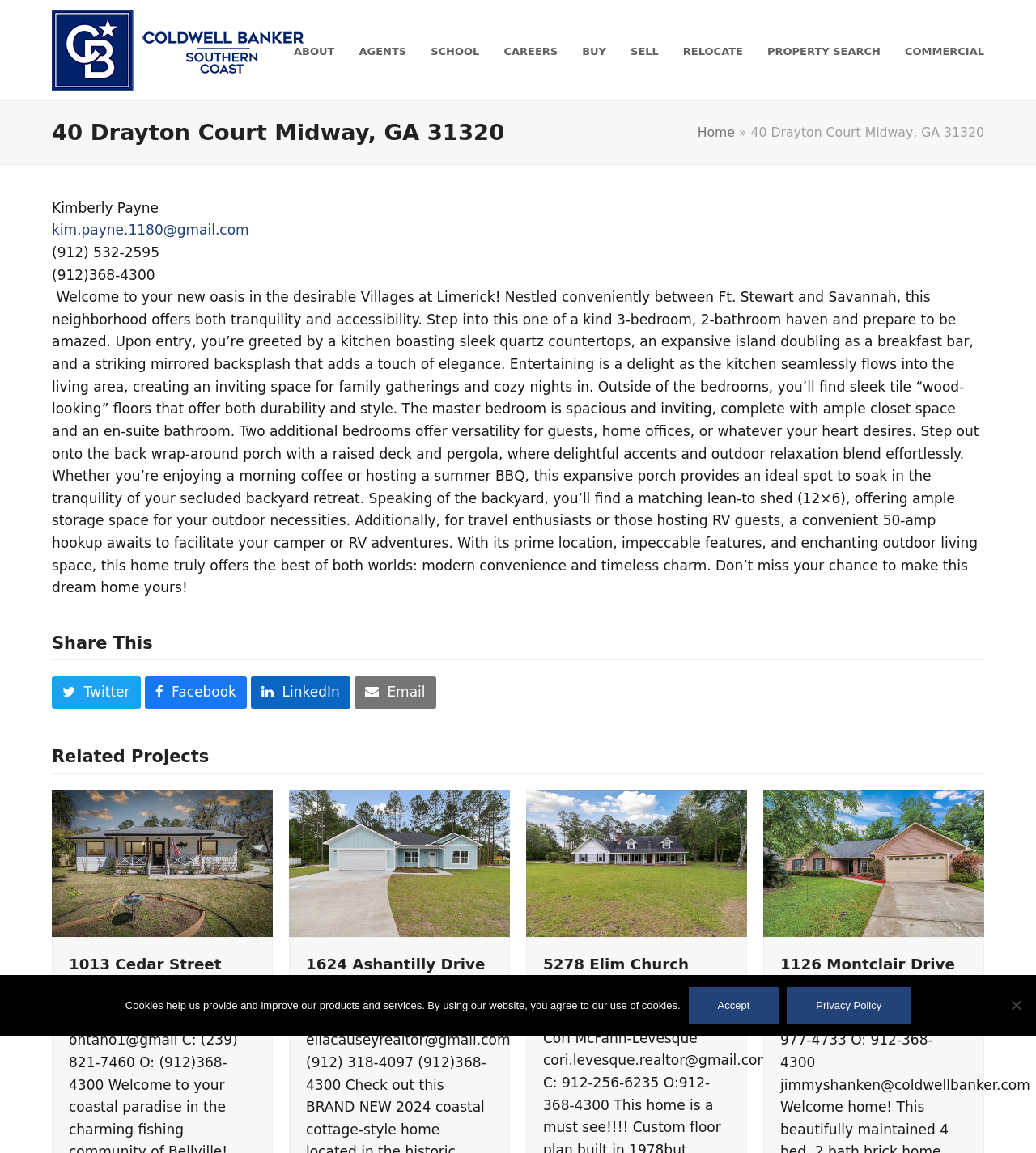Create a detailed narrative of the webpage’s visual and textual elements.

This webpage is a real estate listing for a property located at 40 Drayton Court Midway, GA 31320, presented by Coldwell Banker Southern Coast. At the top of the page, there is a navigation menu with links to various sections of the website, including "ABOUT", "AGENTS", "SCHOOL", "CAREERS", "BUY", "SELL", "RELOCATE", "PROPERTY SEARCH", and "COMMERCIAL". 

Below the navigation menu, there is a header section with the property address and a breadcrumb navigation showing the current location as "Home » 40 Drayton Court Midway, GA 31320". 

The main content of the page is an article about the property, which includes a description of the property's features, amenities, and location. The article is accompanied by a series of buttons to share the listing on social media platforms such as Twitter, Facebook, LinkedIn, and Email.

Further down the page, there is a section titled "Related Projects" that lists four other properties with links to their respective listings. Each related project is displayed with a heading and a link to the listing.

At the bottom of the page, there is a cookie notice dialog that informs users about the website's use of cookies and provides links to accept the terms or view the privacy policy.